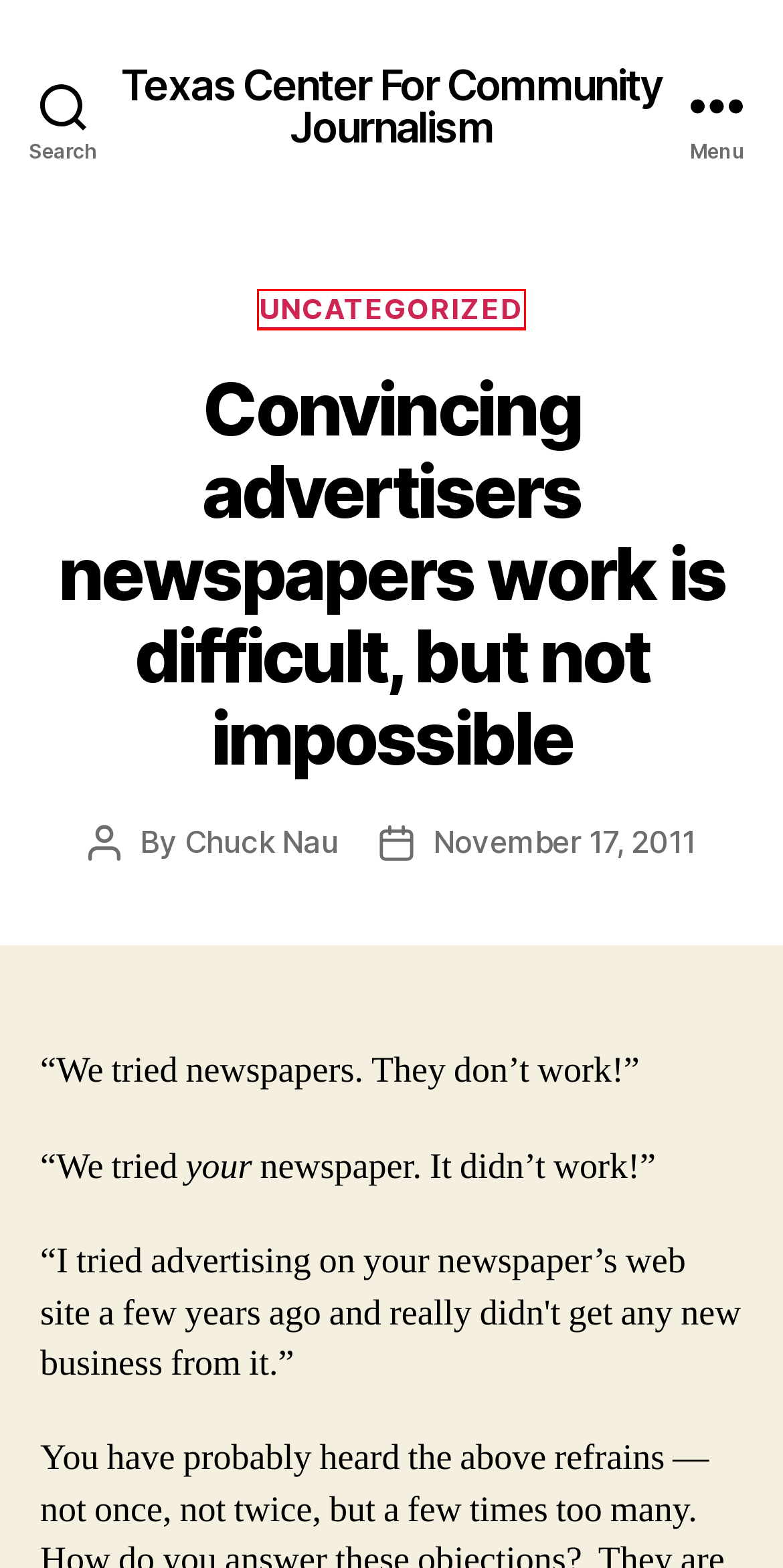You are given a webpage screenshot where a red bounding box highlights an element. Determine the most fitting webpage description for the new page that loads after clicking the element within the red bounding box. Here are the candidates:
A. Texas Center For Community Journalism – Professional Development for Texas Community Newspapers
B. Uncategorized – Texas Center For Community Journalism
C. August 2015 – Texas Center For Community Journalism
D. May 2017 – Texas Center For Community Journalism
E. February 2018 – Texas Center For Community Journalism
F. November 2011 – Texas Center For Community Journalism
G. November 2012 – Texas Center For Community Journalism
H. Chuck Nau – Texas Center For Community Journalism

B